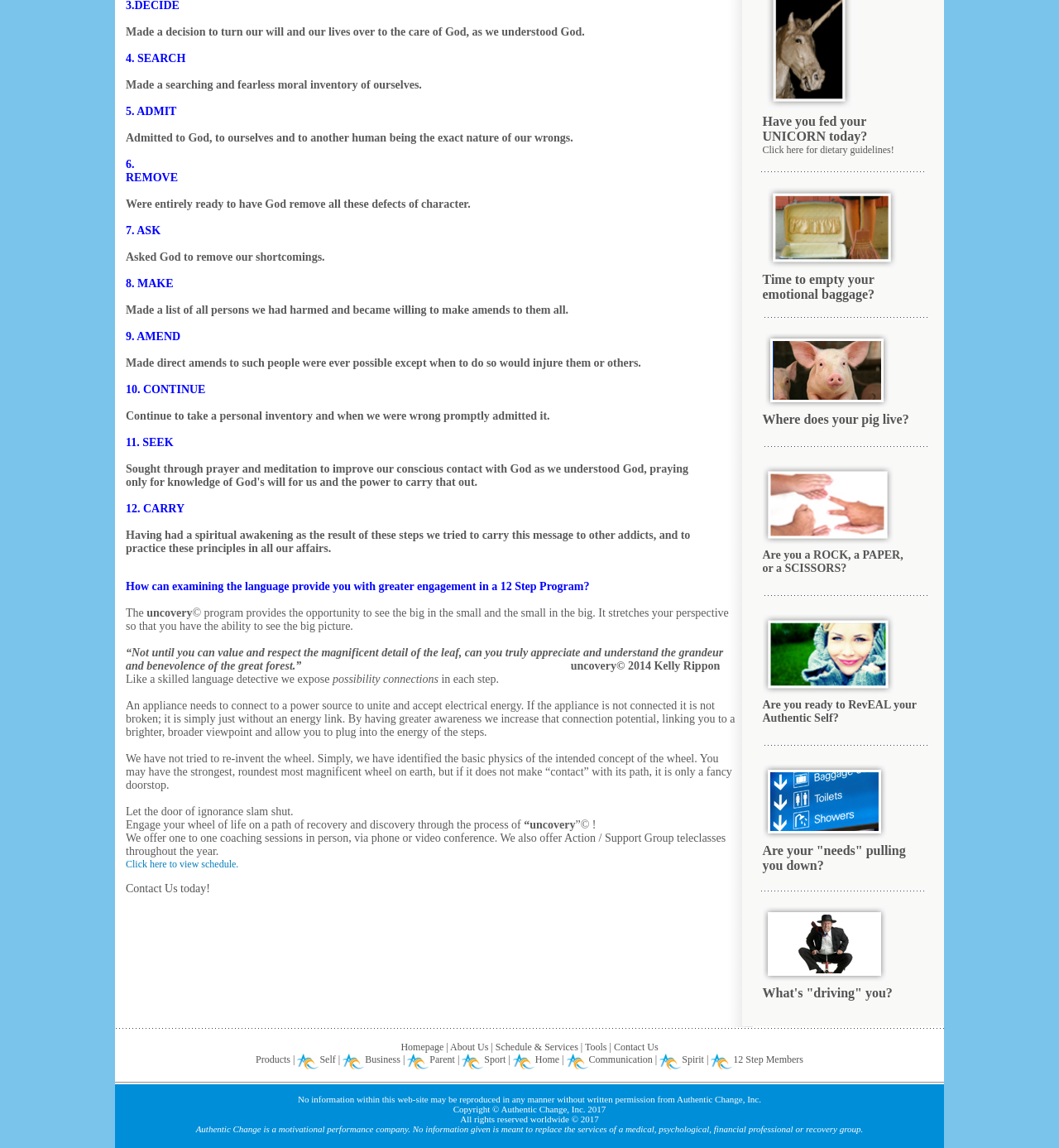Please answer the following question using a single word or phrase: 
What is the 12-step program about?

Spiritual awakening